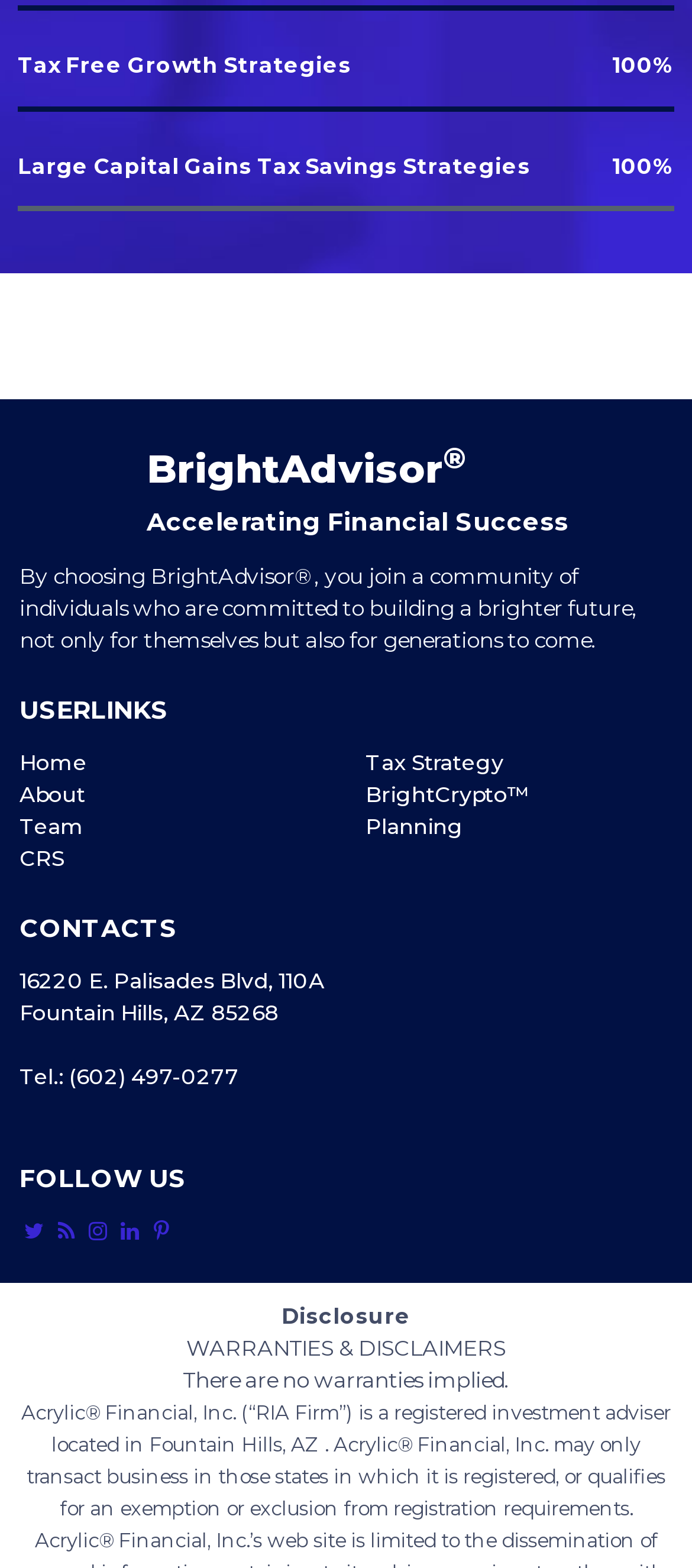Show me the bounding box coordinates of the clickable region to achieve the task as per the instruction: "Click on the 'Home' link".

[0.028, 0.478, 0.126, 0.495]